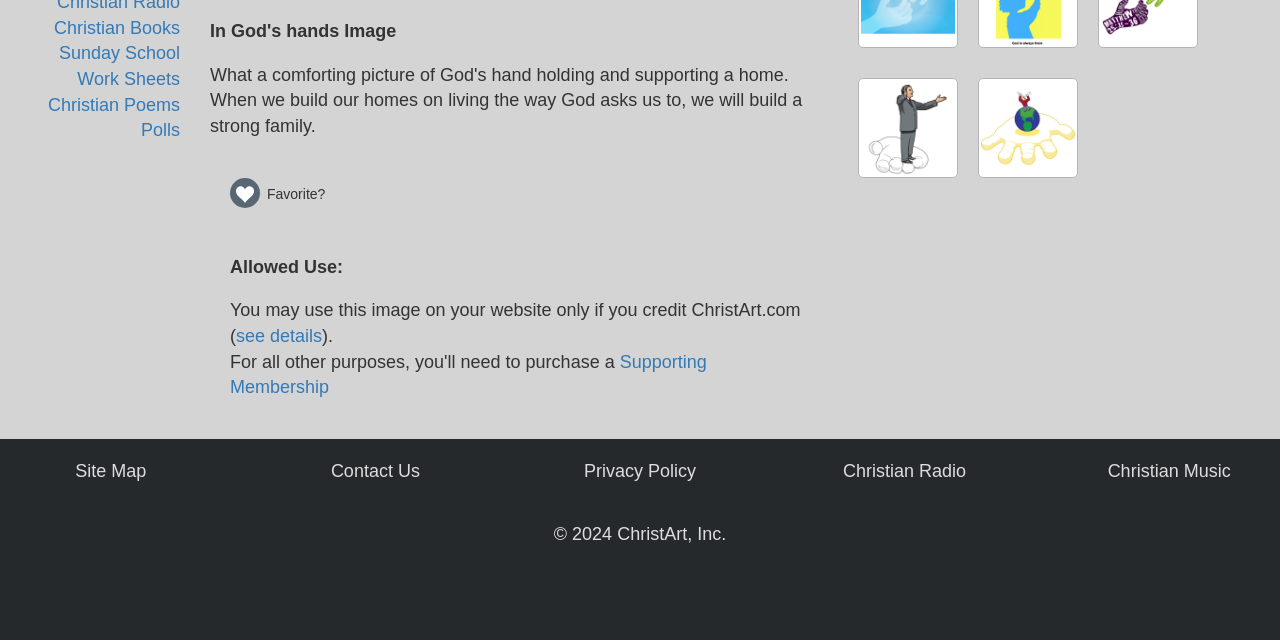For the element described, predict the bounding box coordinates as (top-left x, top-left y, bottom-right x, bottom-right y). All values should be between 0 and 1. Element description: alt="Preacher being lifted up"

[0.671, 0.185, 0.749, 0.212]